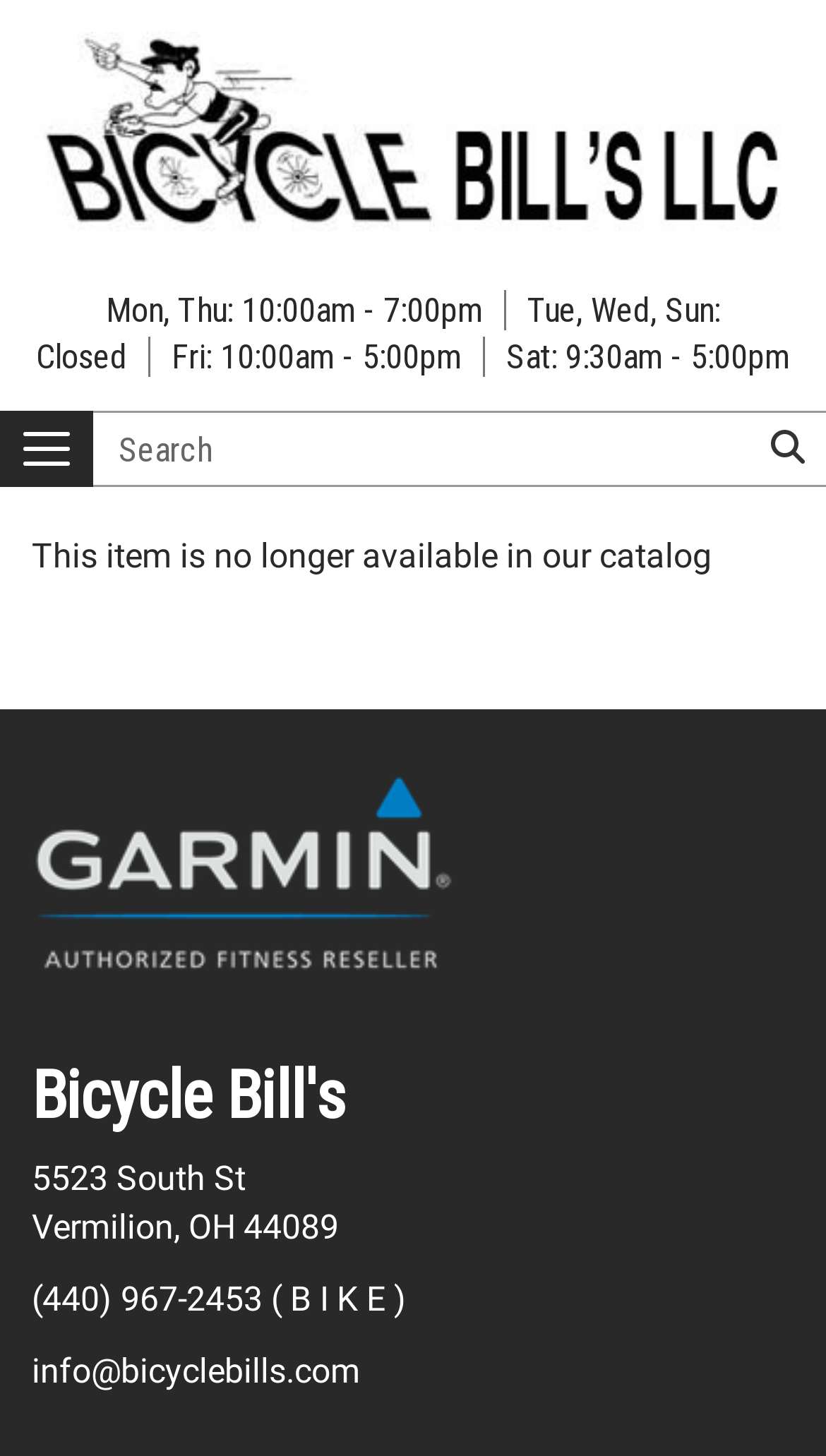What type of reseller is Bicycle Bill's?
Based on the image, answer the question in a detailed manner.

I found the type of reseller by looking at the image elements on the webpage. The element with the image 'Garmin Authorized Fitness Reseller' indicates that Bicycle Bill's is a Garmin Authorized Fitness Reseller.